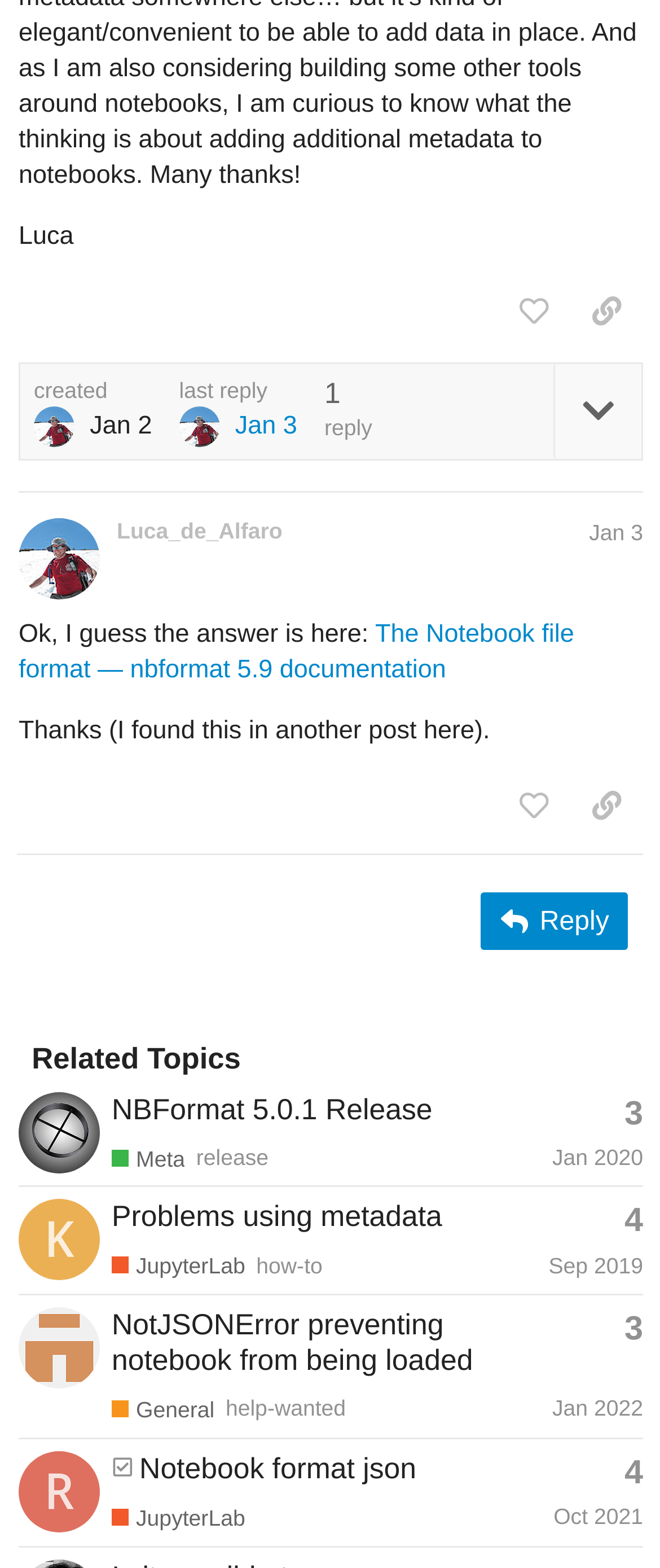Given the following UI element description: "1 year ago", find the bounding box coordinates in the webpage screenshot.

None